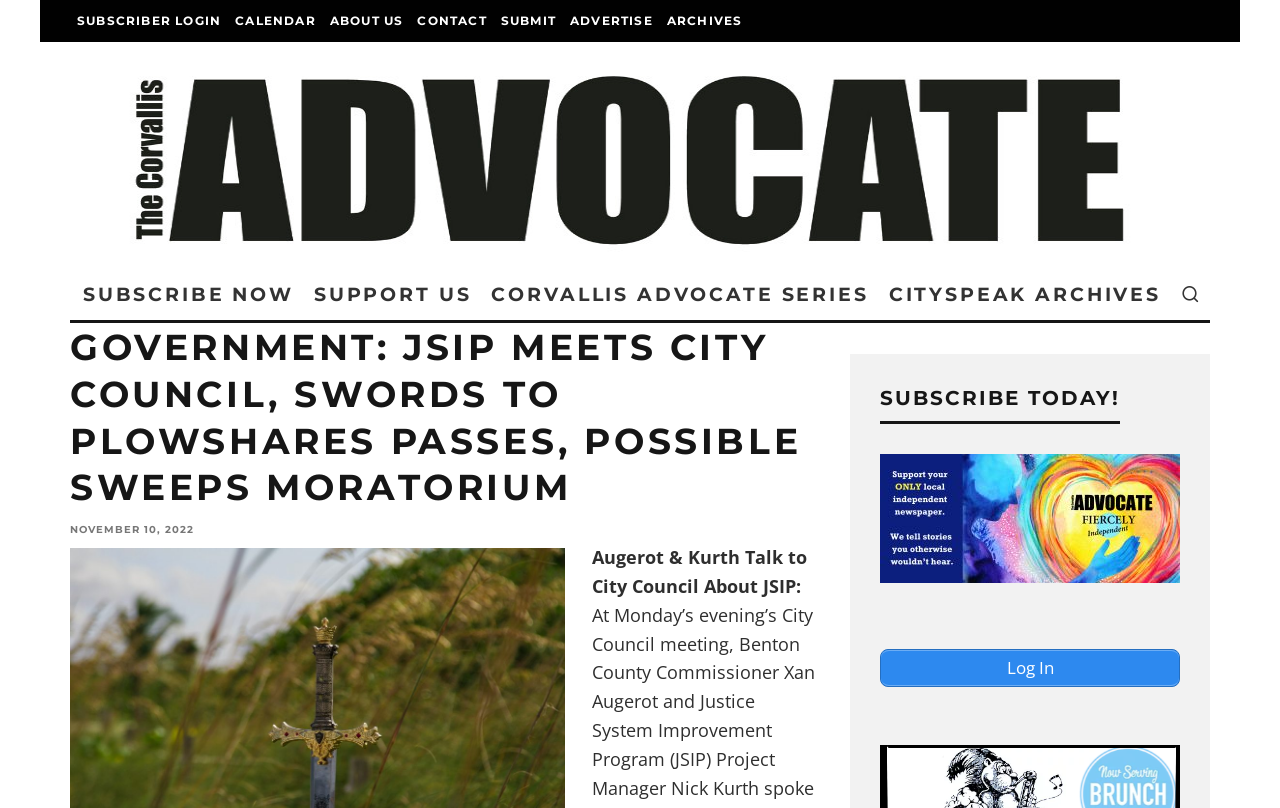Offer a thorough description of the webpage.

The webpage appears to be a news article from The Corvallis Advocate. At the top, there are seven links in a row, including "SUBSCRIBER LOGIN", "CALENDAR", "ABOUT US", "CONTACT", "SUBMIT", "ADVERTISE", and "ARCHIVES". Below these links, there is a large banner image that spans almost the entire width of the page.

To the right of the banner image, there are five links stacked vertically, including "SUBSCRIBE NOW", "SUPPORT US", "CORVALLIS ADVOCATE SERIES", "CITYSPEAK ARCHIVES", and another link with no text. 

The main content of the page begins with a heading that reads "GOVERNMENT: JSIP MEETS CITY COUNCIL, SWORDS TO PLOWSHARES PASSES, POSSIBLE SWEEPS MORATORIUM". Below this heading, there is a timestamp indicating that the article was published on November 10, 2022. 

The article itself appears to be about Benton County Commissioner Xan Augerot and Justice System Improvement Program (JSIP) Project Manager Nick Kurth speaking to the City Council about JSIP. The text of the article is summarized as "Augerot & Kurth Talk to City Council About JSIP:".

On the right side of the page, there is a section with a heading that reads "SUBSCRIBE TODAY!" and a link to subscribe. Below this, there is another link to log in.